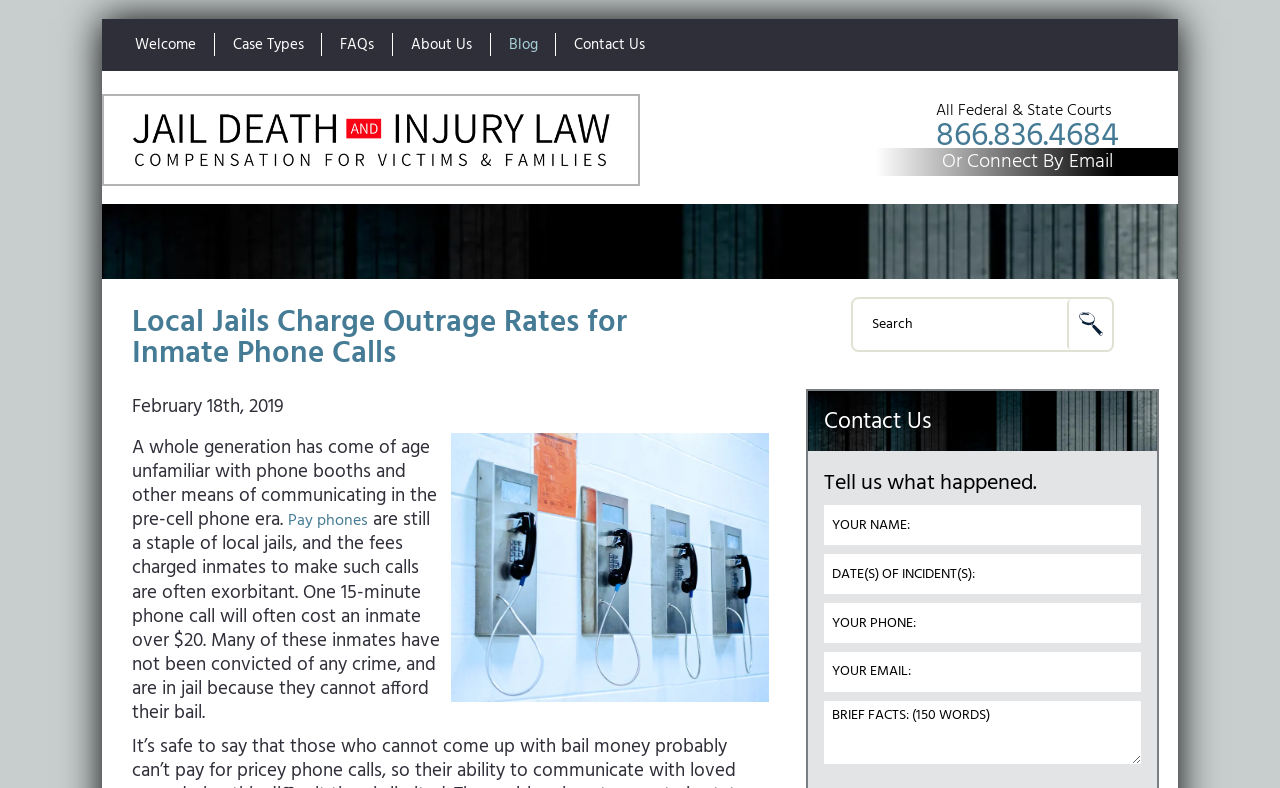Provide a one-word or brief phrase answer to the question:
What is the purpose of the form on this webpage?

Contact Us